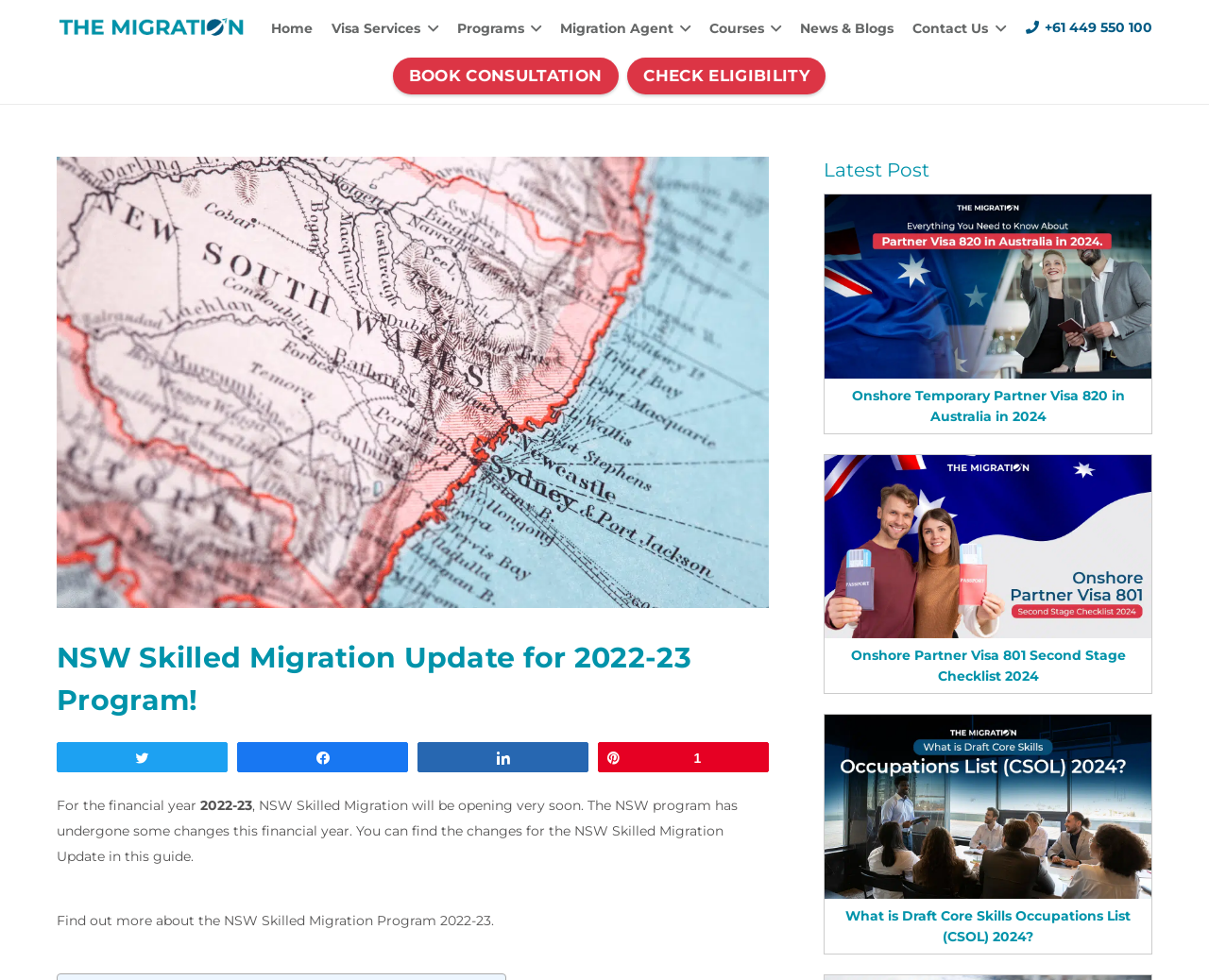Respond concisely with one word or phrase to the following query:
What is the financial year mentioned in the webpage?

2022-23